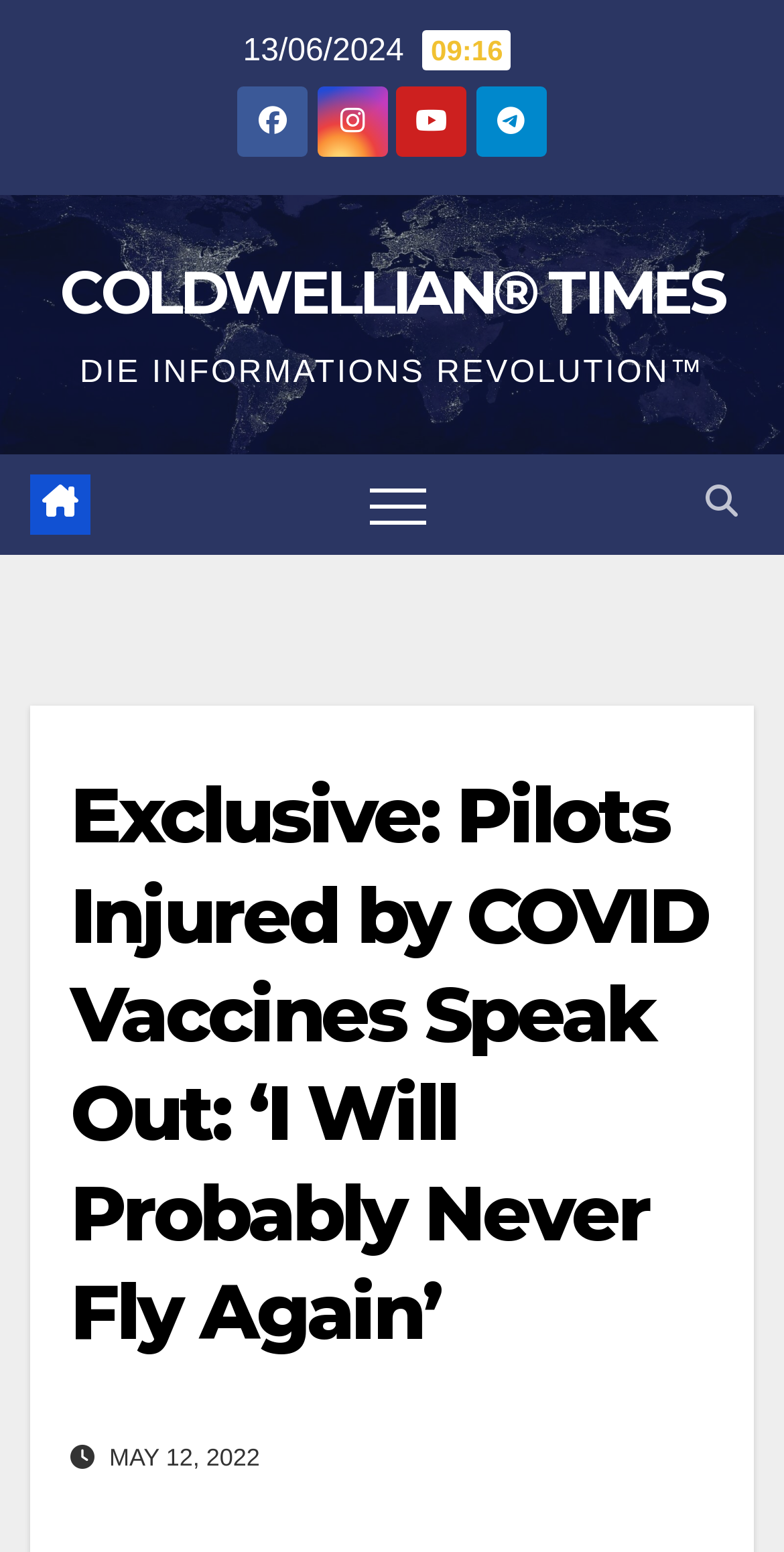Based on the image, please elaborate on the answer to the following question:
What is the time of the article?

I found the time of the article by looking at the StaticText element with the content '09:16' located at the top of the webpage, which is likely to be the publication time of the article.